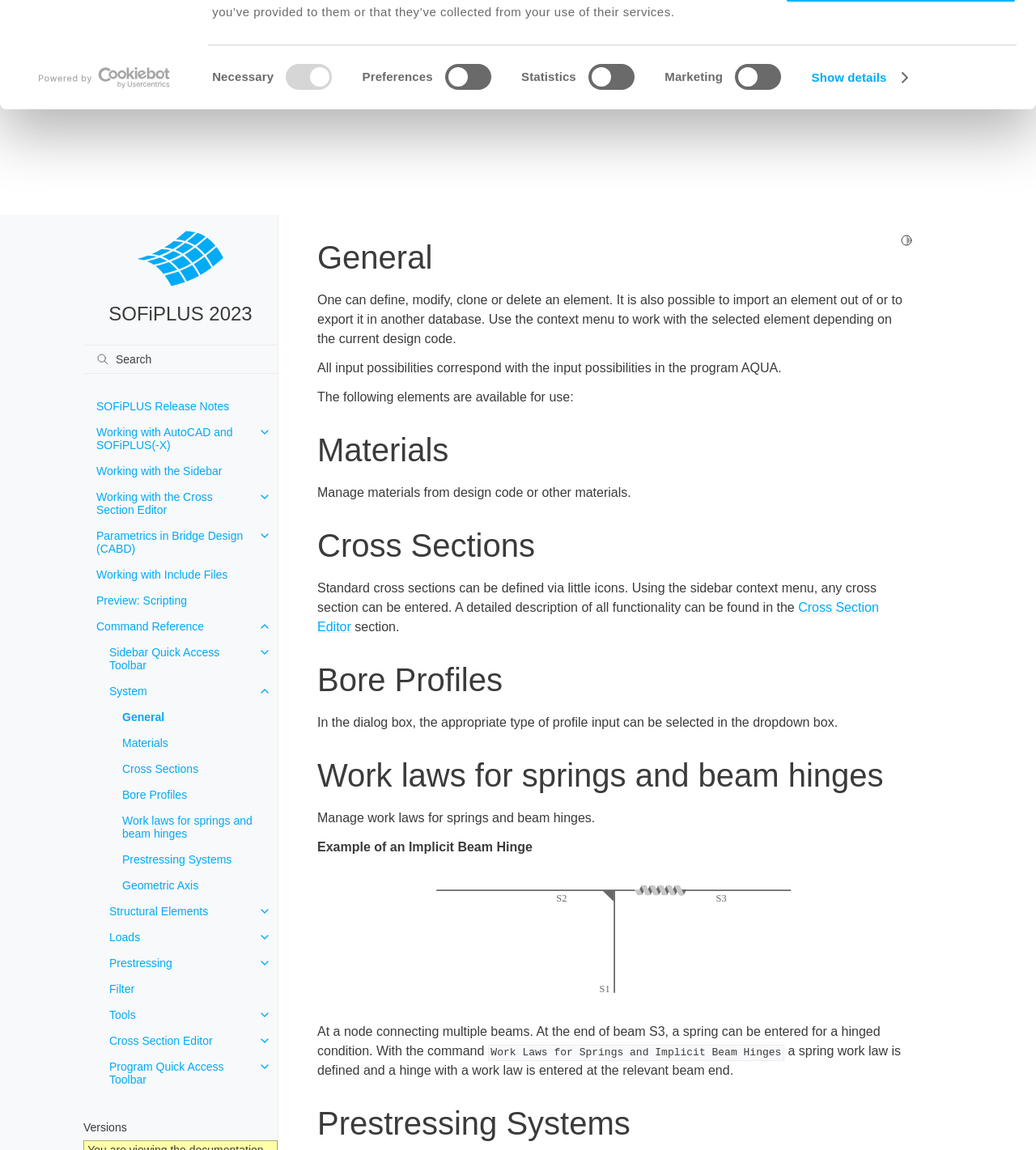Find the bounding box coordinates for the HTML element described in this sentence: "Allow all cookies". Provide the coordinates as four float numbers between 0 and 1, in the format [left, top, right, bottom].

[0.758, 0.017, 0.981, 0.053]